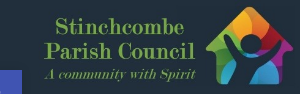Generate a detailed narrative of the image.

The image showcases the logo of the Stinchcombe Parish Council, prominently featuring the text "Stinchcombe Parish Council" in a vibrant green font. Below the main title, a slogan reads "A community with Spirit," emphasizing the council's commitment to fostering community spirit and engagement. The logo is artistically designed, incorporating a colorful house graphic with a stylized figure raising its arms, symbolizing unity and inclusiveness within the parish. This design reflects the council's aim to create a welcoming atmosphere for all residents. The background is a deep blue, enhancing the logo's colors and making it visually striking.